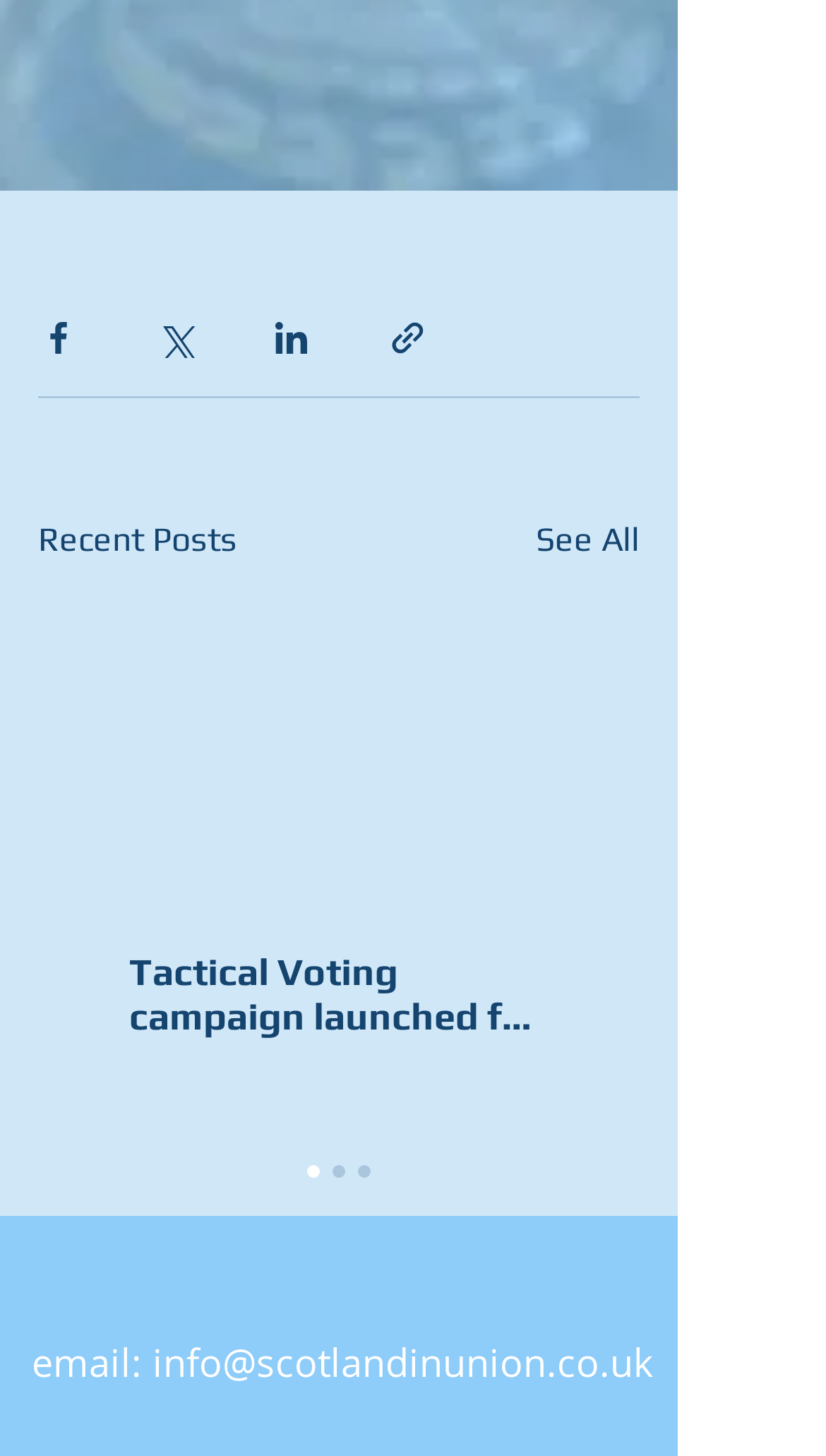Using the information in the image, could you please answer the following question in detail:
What is the title of the section below the sharing buttons?

The heading element with the text 'Recent Posts' is located below the sharing buttons, indicating that it is the title of the section that follows.